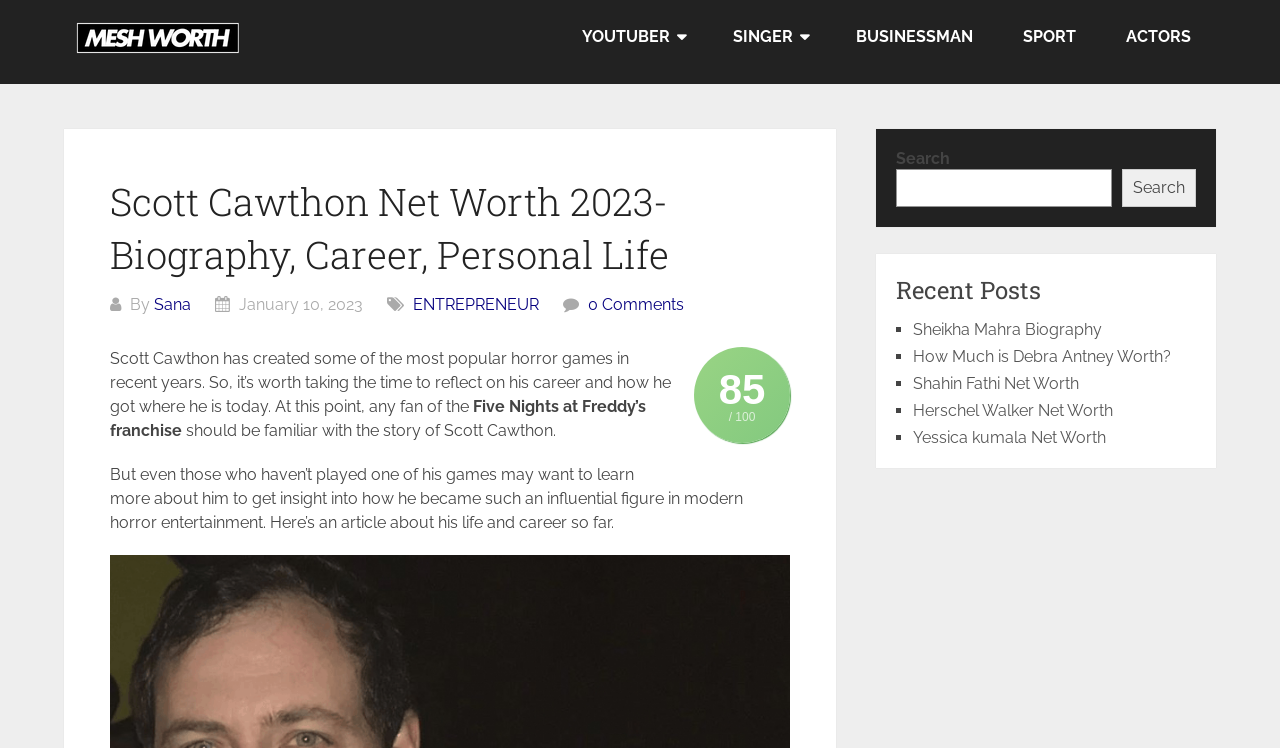Please identify the bounding box coordinates of the element's region that I should click in order to complete the following instruction: "Learn about Sheikha Mahra's biography". The bounding box coordinates consist of four float numbers between 0 and 1, i.e., [left, top, right, bottom].

[0.713, 0.427, 0.861, 0.453]